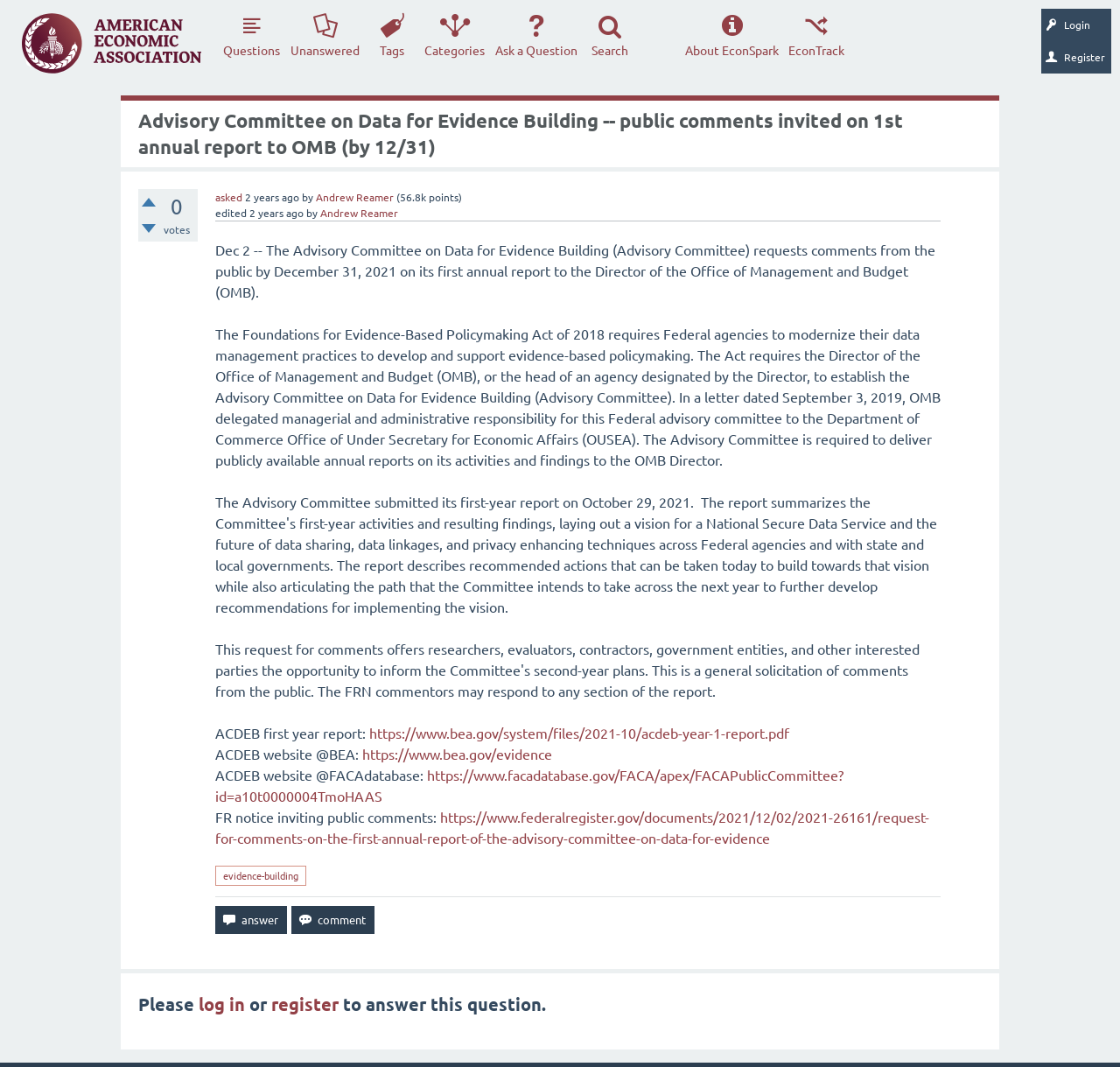Respond with a single word or phrase to the following question:
What is the name of the committee?

Advisory Committee on Data for Evidence Building